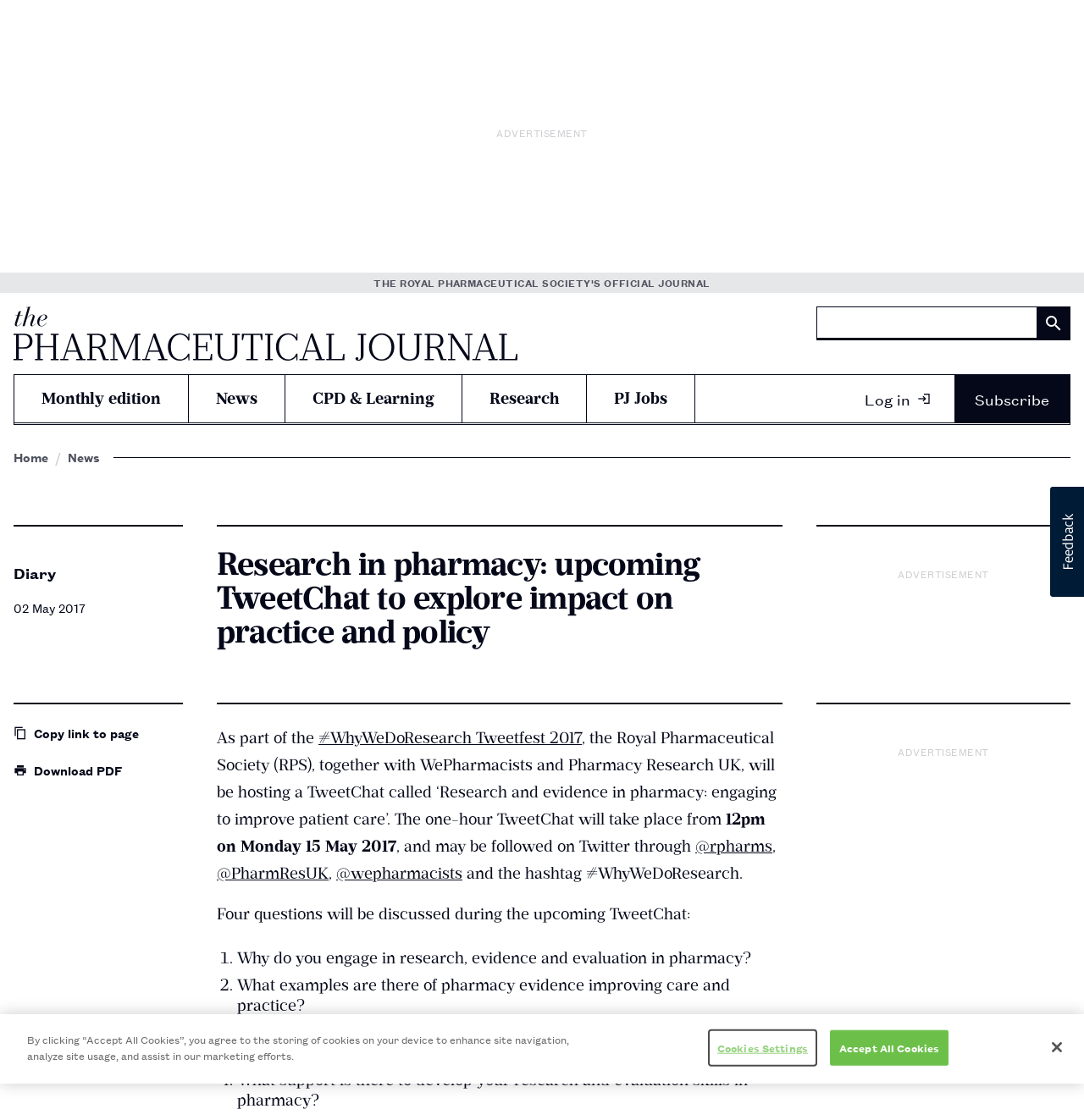Give a one-word or one-phrase response to the question:
How many questions will be discussed during the TweetChat?

4